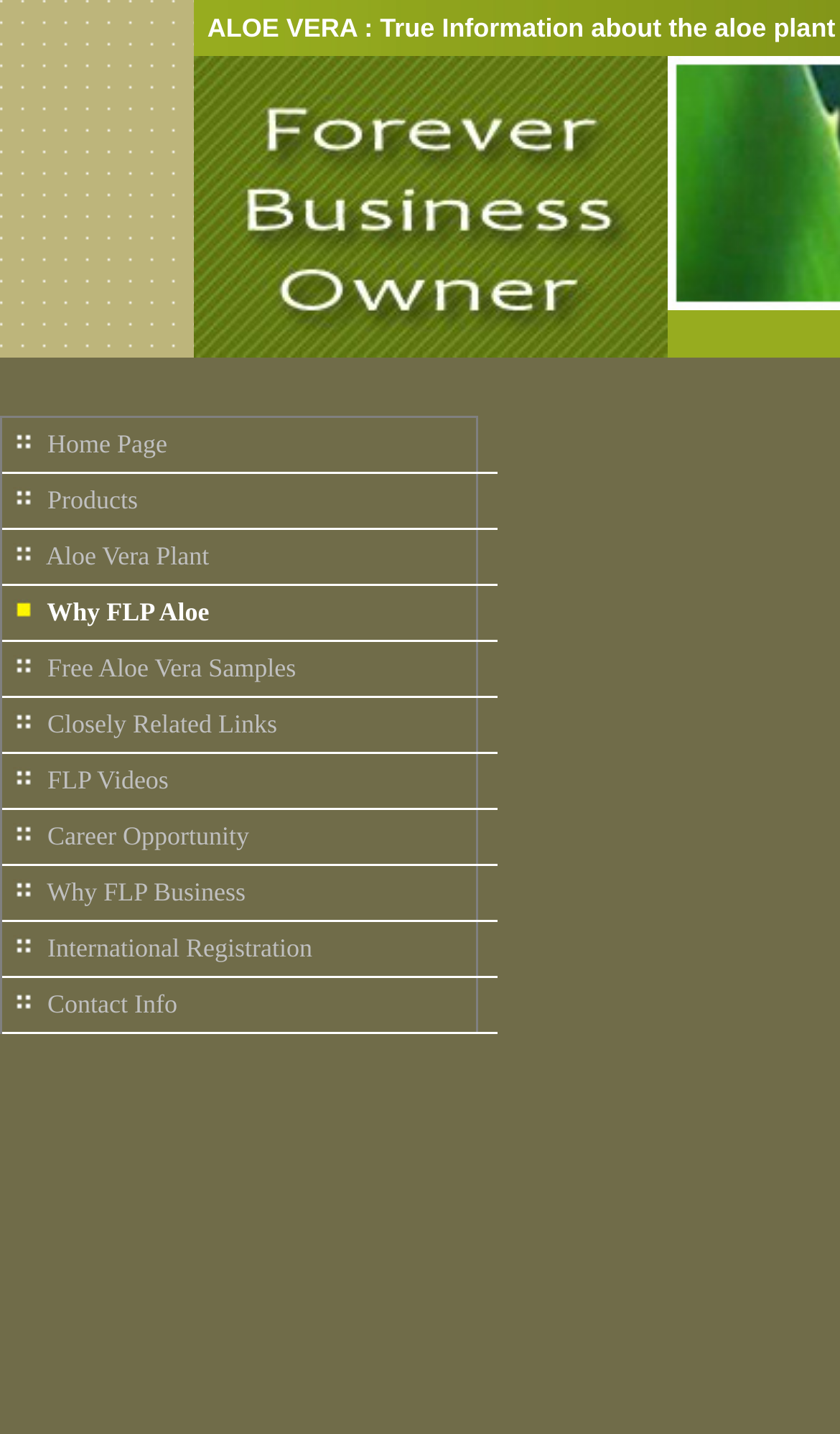Is there an image on the webpage with a description?
Please provide a comprehensive answer based on the visual information in the image.

I found an image on the webpage with a description 'Forever Living Products Distributor in Canada' which has bounding box coordinates [0.231, 0.039, 0.795, 0.249].